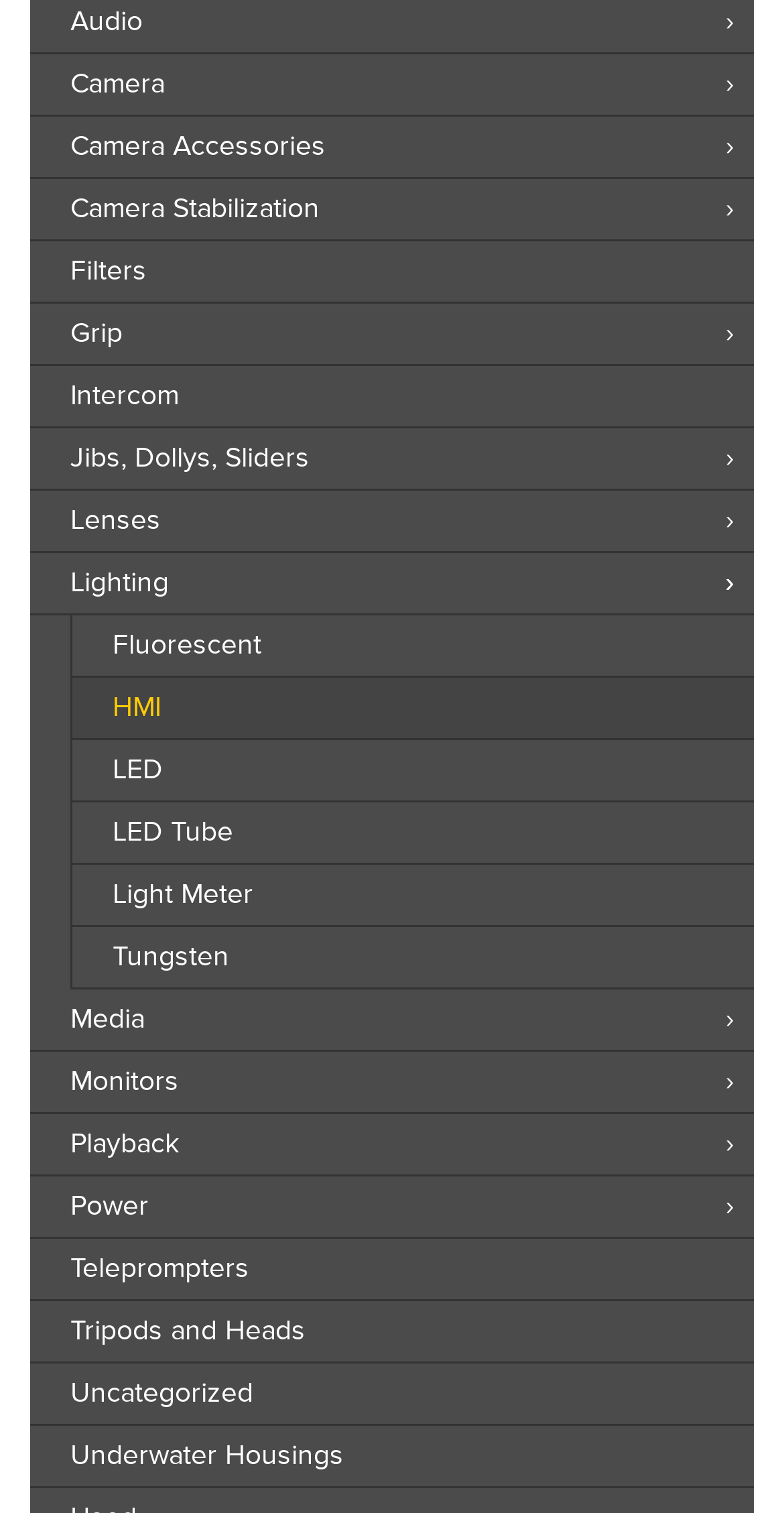Using the description "Tungsten", predict the bounding box of the relevant HTML element.

[0.092, 0.613, 0.962, 0.654]